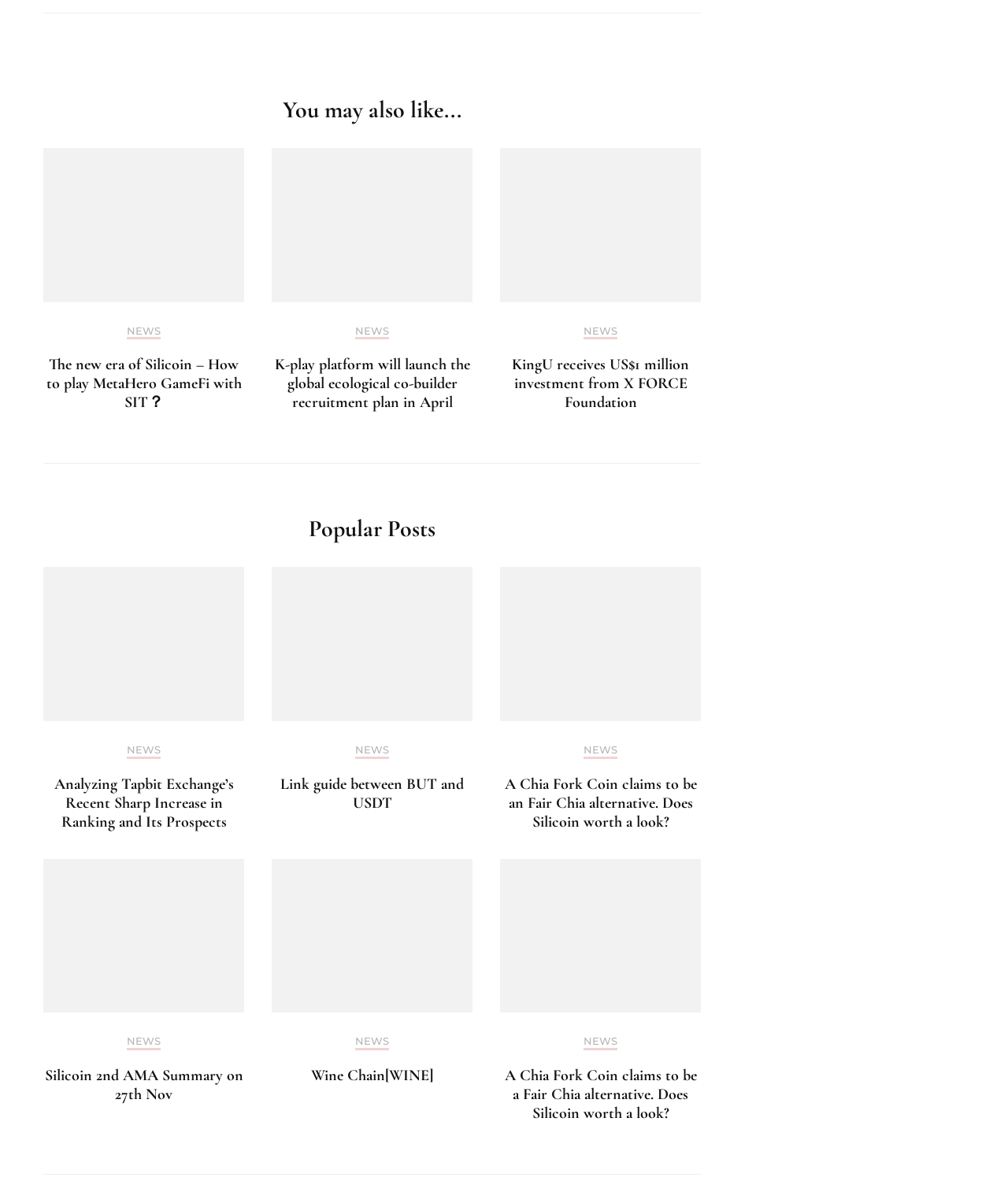What is the category of the article 'The new era of Silicoin – How to play MetaHero GameFi with SIT？'
Look at the image and answer the question using a single word or phrase.

NEWS